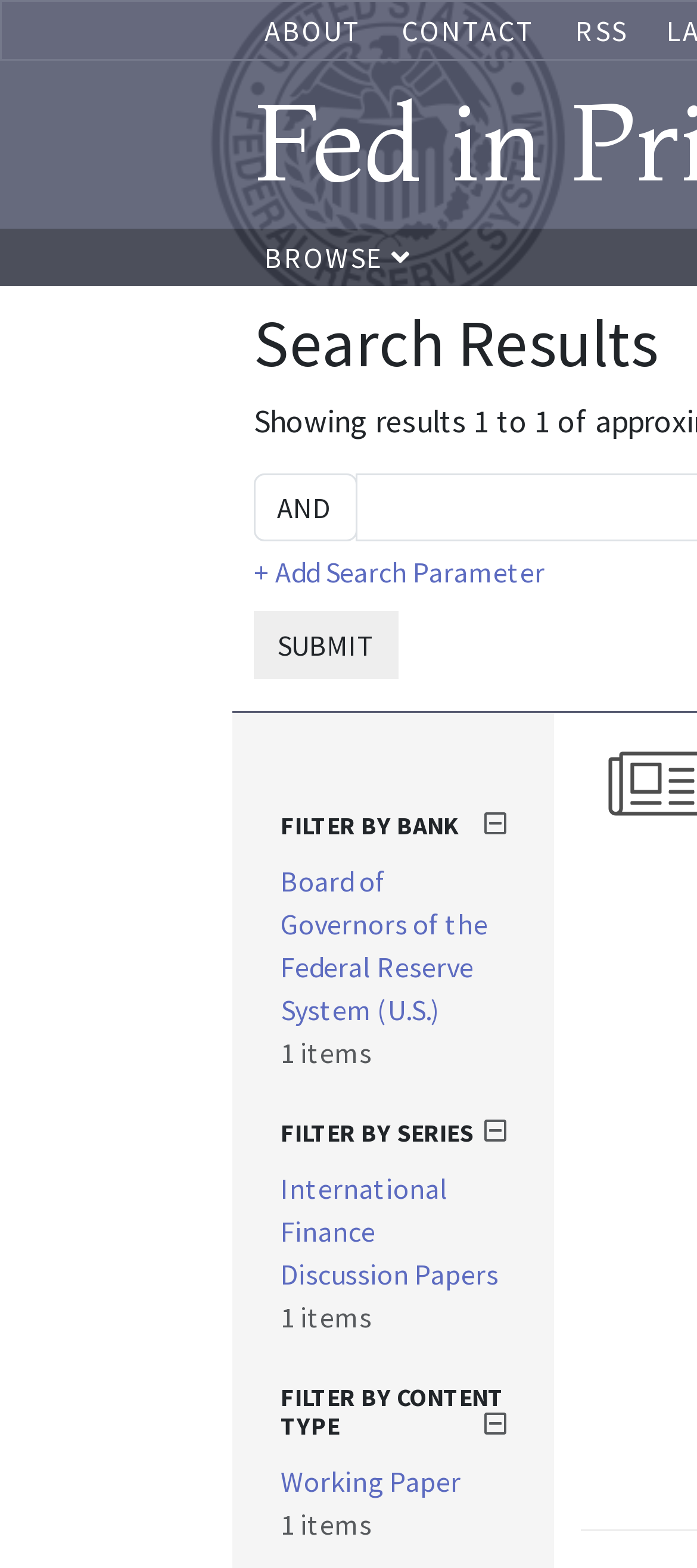How many navigation links are at the top of the page?
Using the image, answer in one word or phrase.

3